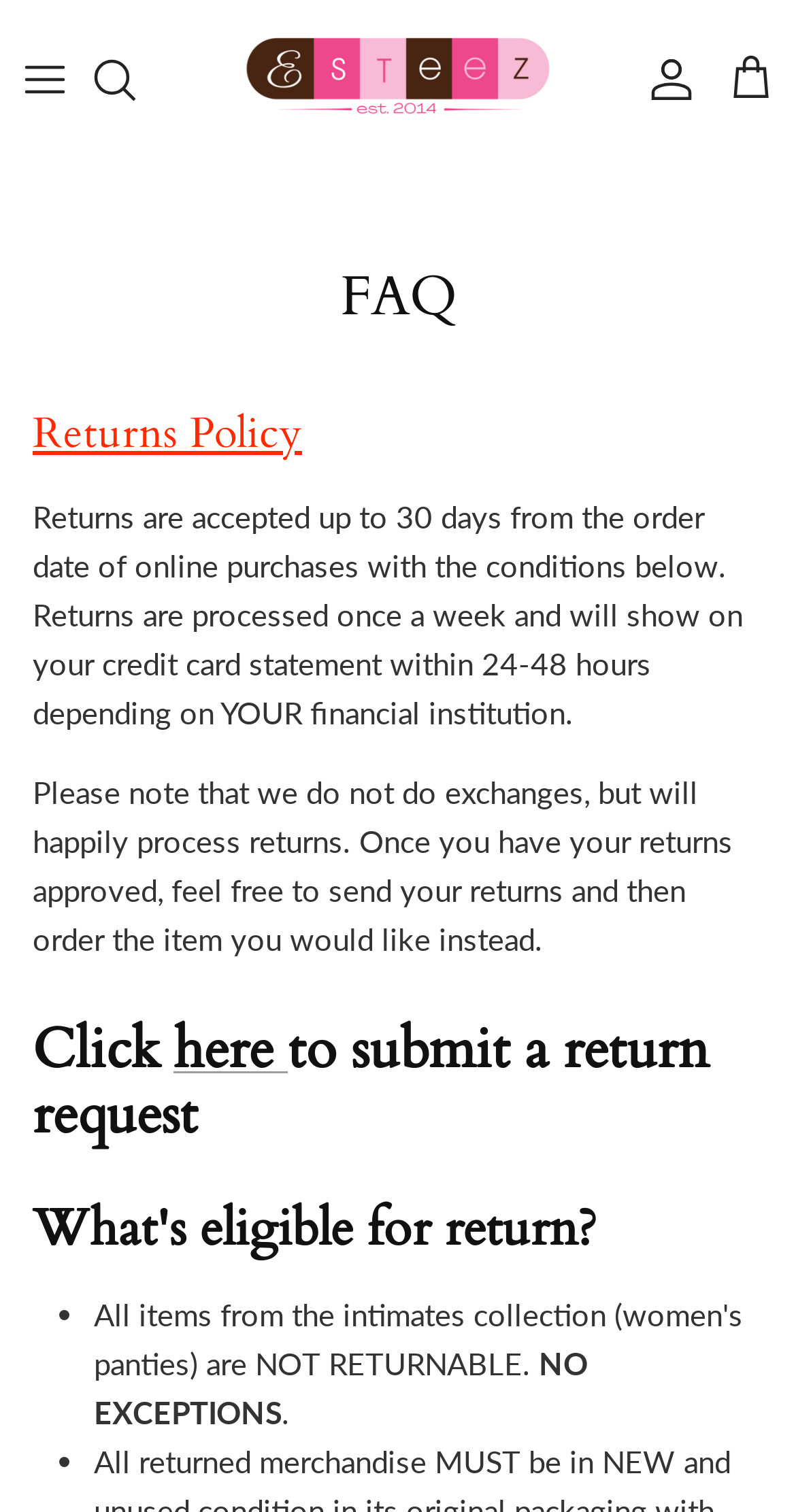Analyze the image and give a detailed response to the question:
What is not accepted by the website's return policy?

The website's return policy explicitly states that they do not do exchanges, but will happily process returns, as indicated by the text 'Please note that we do not do exchanges, but will happily process returns...'.